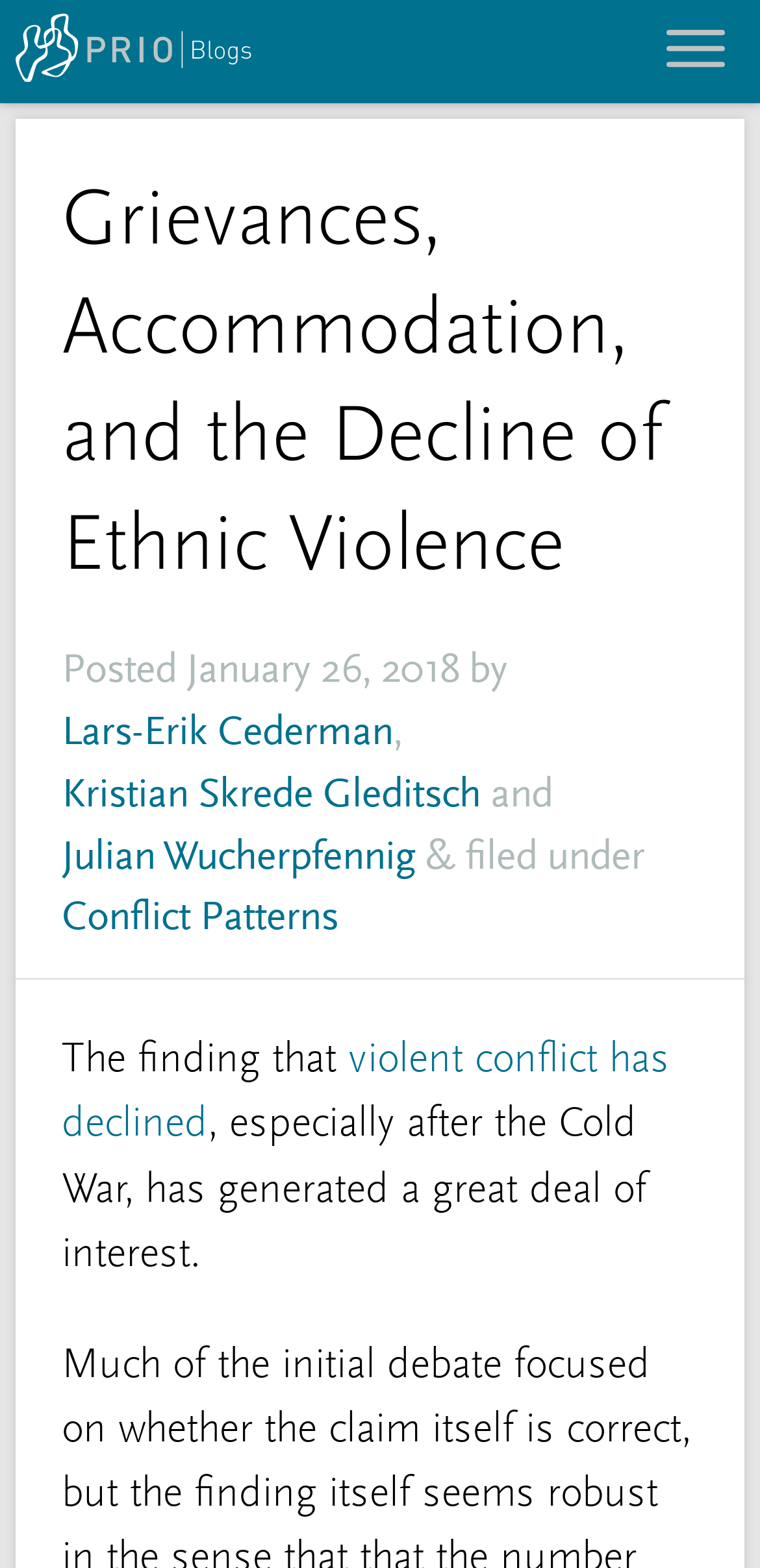When was the article posted?
Refer to the image and answer the question using a single word or phrase.

January 26, 2018